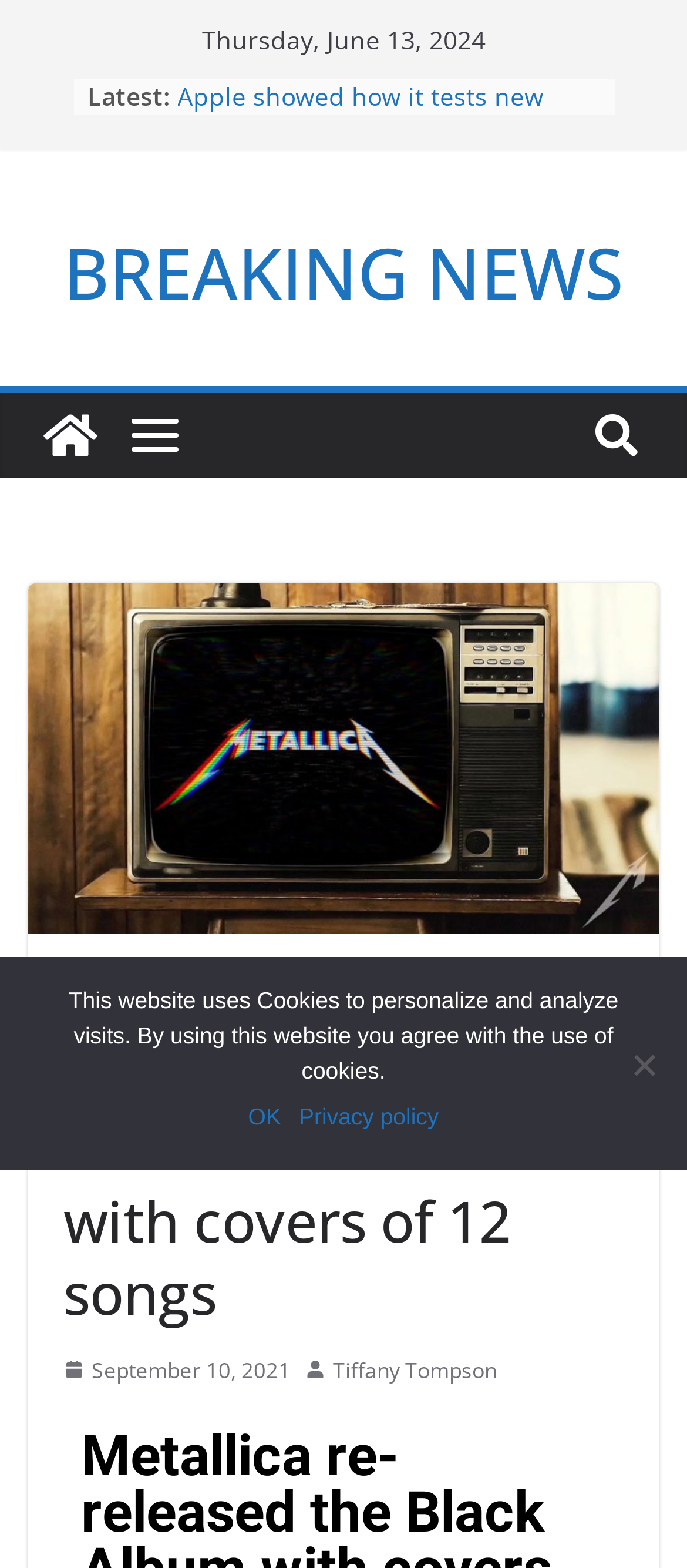Look at the image and write a detailed answer to the question: 
What type of news is categorized under 'BREAKING NEWS'?

I inferred this by looking at the links under the 'BREAKING NEWS' heading, which seem to be general news articles about various topics, such as politics and technology.